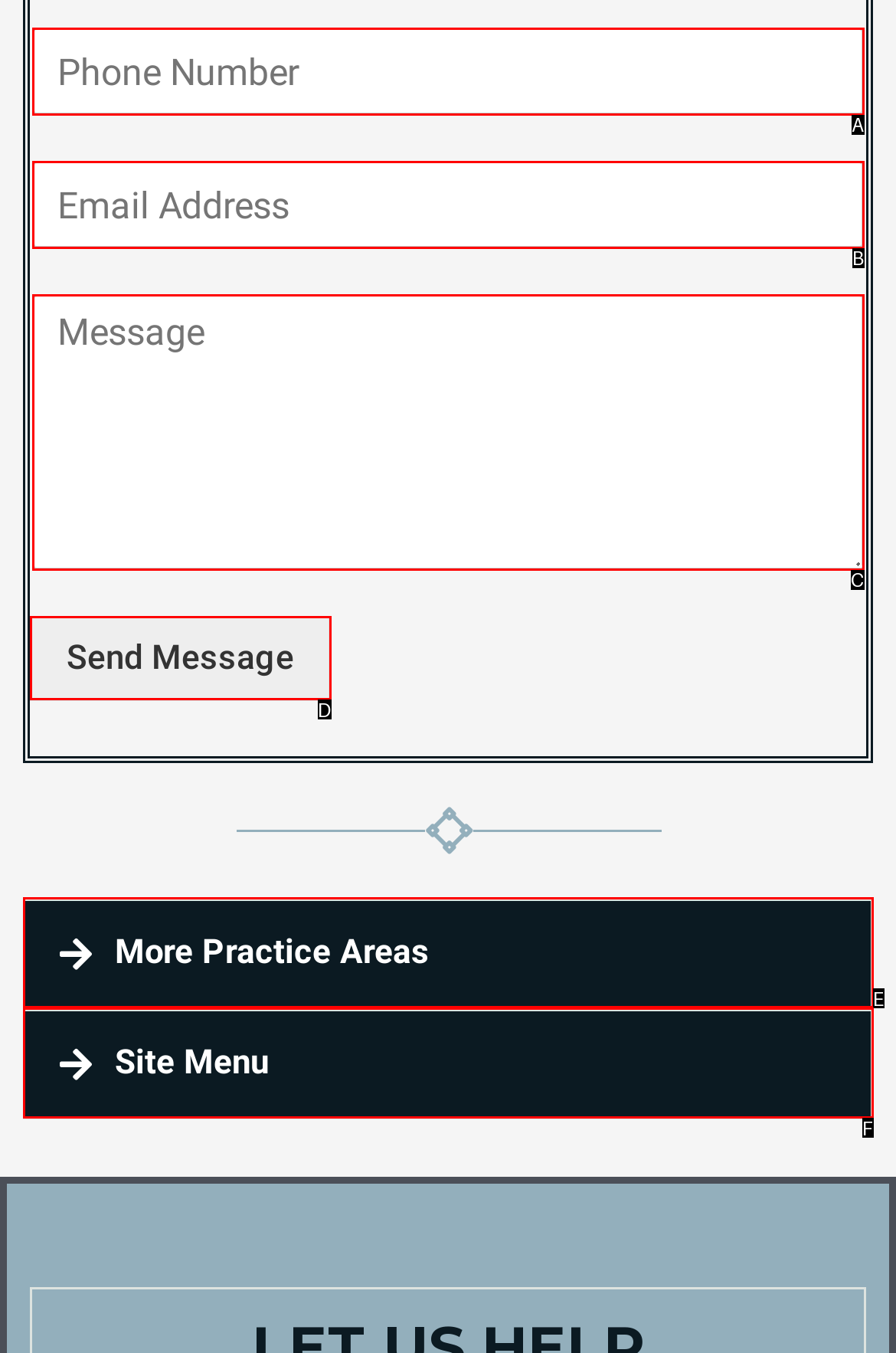Determine the option that best fits the description: What's New
Reply with the letter of the correct option directly.

None